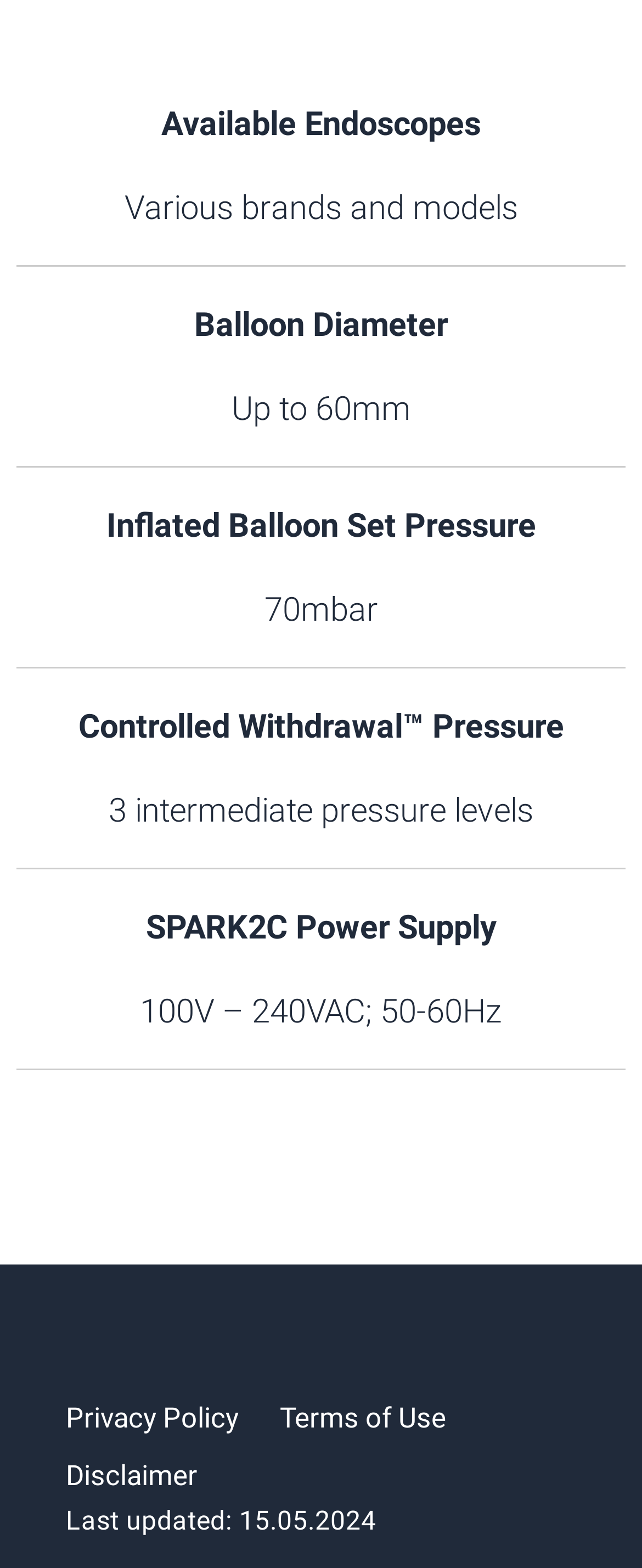Using the provided element description: "Privacy Policy", identify the bounding box coordinates. The coordinates should be four floats between 0 and 1 in the order [left, top, right, bottom].

[0.103, 0.893, 0.372, 0.914]